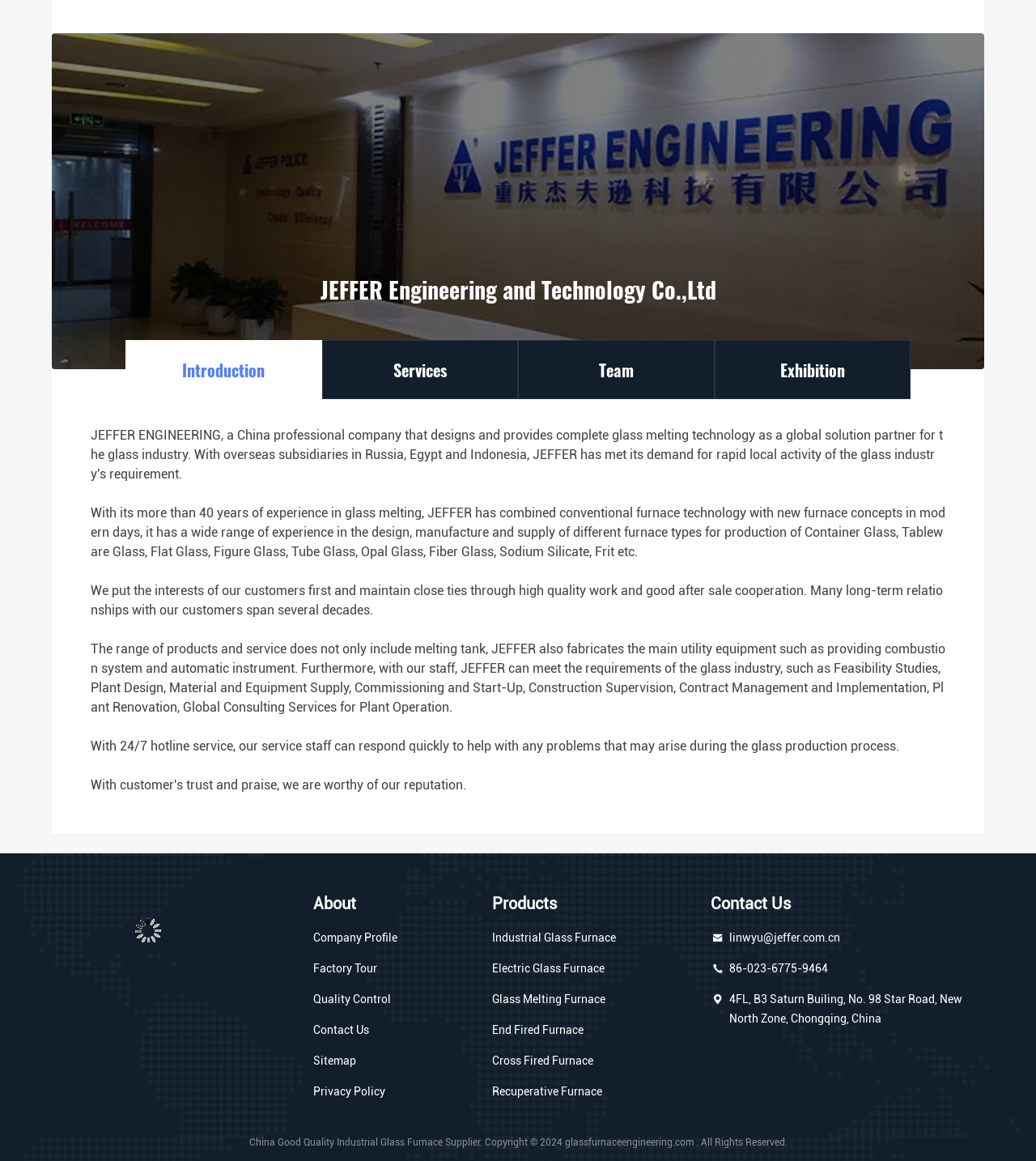Please indicate the bounding box coordinates for the clickable area to complete the following task: "learn about the website". The coordinates should be specified as four float numbers between 0 and 1, i.e., [left, top, right, bottom].

None